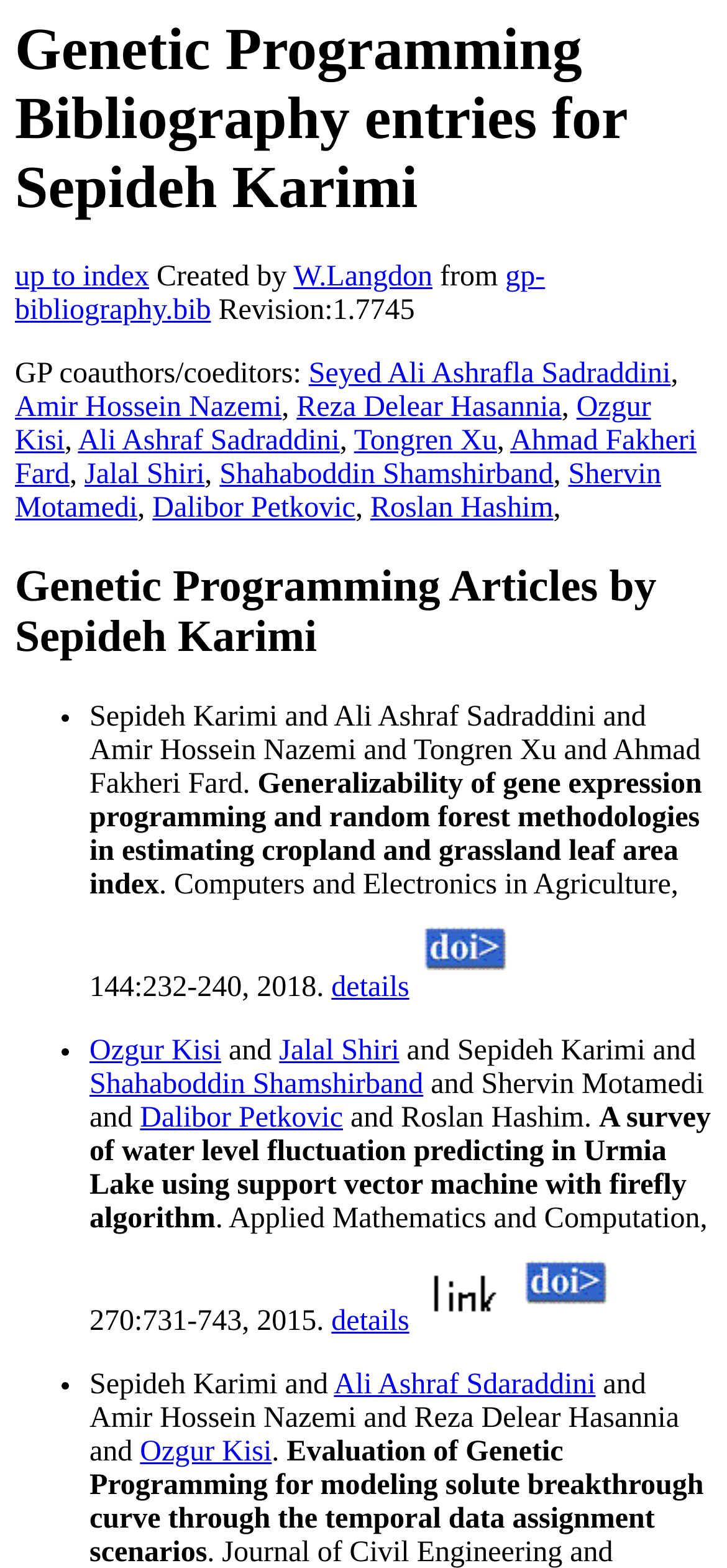Please determine the bounding box coordinates of the clickable area required to carry out the following instruction: "view details of the first article". The coordinates must be four float numbers between 0 and 1, represented as [left, top, right, bottom].

[0.456, 0.62, 0.563, 0.64]